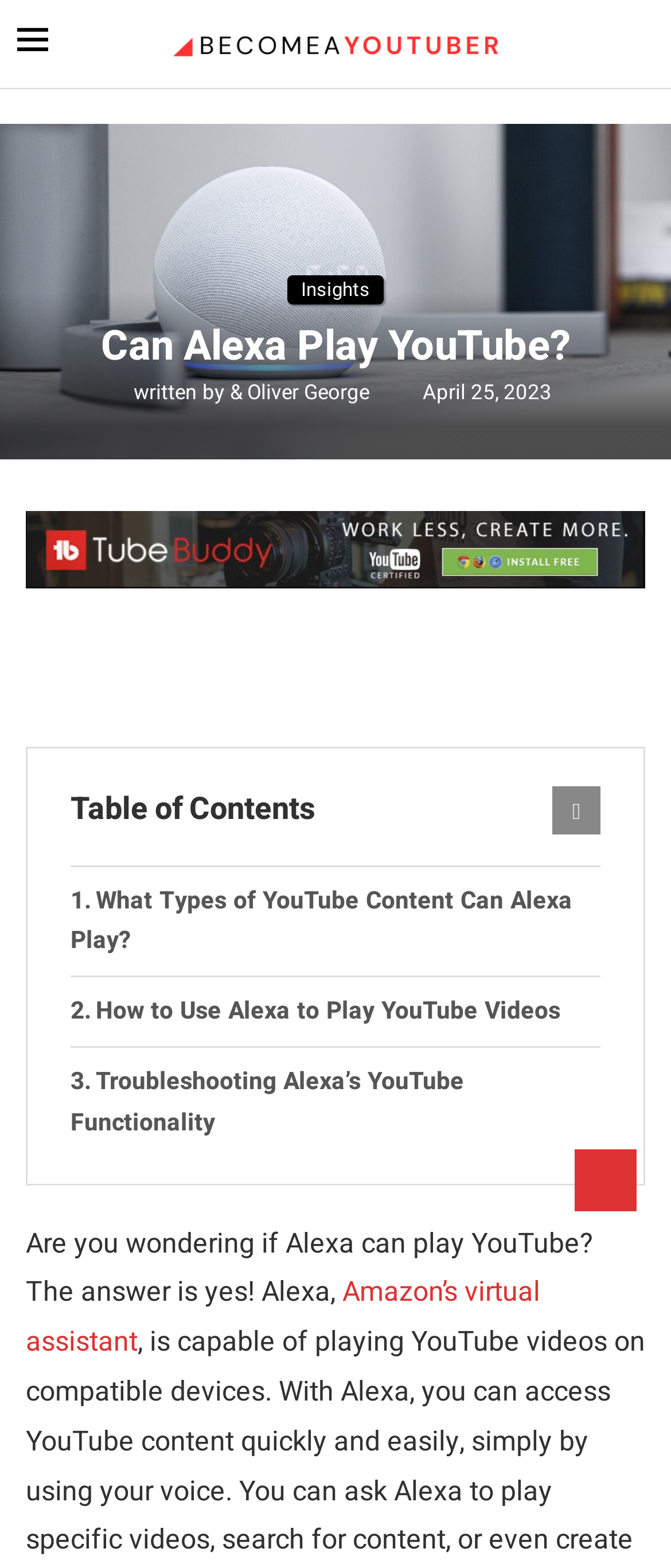Provide a thorough description of this webpage.

This webpage is about exploring the capabilities of Alexa, Amazon's virtual assistant, in playing YouTube videos. At the top left corner, there is a small image, and next to it, a link to "Become A YouTuber" with an accompanying image. Below this, there is a horizontal link bar that spans the entire width of the page.

The main content of the page starts with a heading "Can Alexa Play YouTube?" followed by the author's name, "Oliver George", and the date "April 25, 2023". Below this, there is a banner image for "Tube Buddy".

The page then presents a series of links for sharing the content on various social media platforms, including Facebook, Twitter, Pinterest, and Email. Next to these links, there is a "Table of Contents" section that outlines the main topics covered on the page, including the types of YouTube content Alexa can play, how to use Alexa to play YouTube videos, and troubleshooting tips.

The main article begins below the "Table of Contents" section, with a brief introduction to Alexa's capabilities in playing YouTube videos. The text is divided into sections, each with a heading that summarizes the topic, and provides more detailed information about Alexa's YouTube functionality.